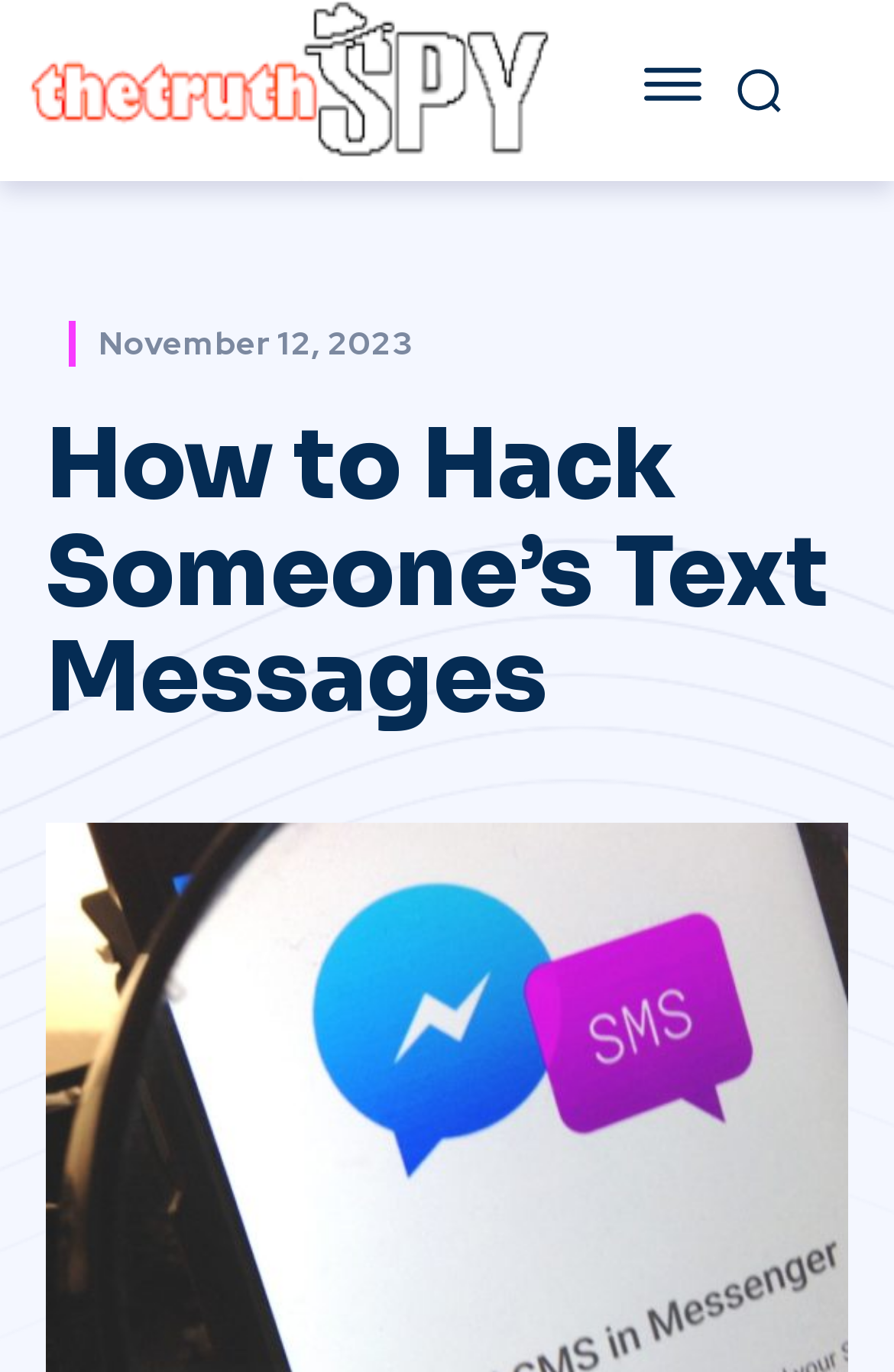Using the image as a reference, answer the following question in as much detail as possible:
What is the purpose of the article?

I understood the purpose of the article by reading the heading element 'How to Hack Someone’s Text Messages' and the meta description, which implies that the article aims to provide a guide on hacking text messages.